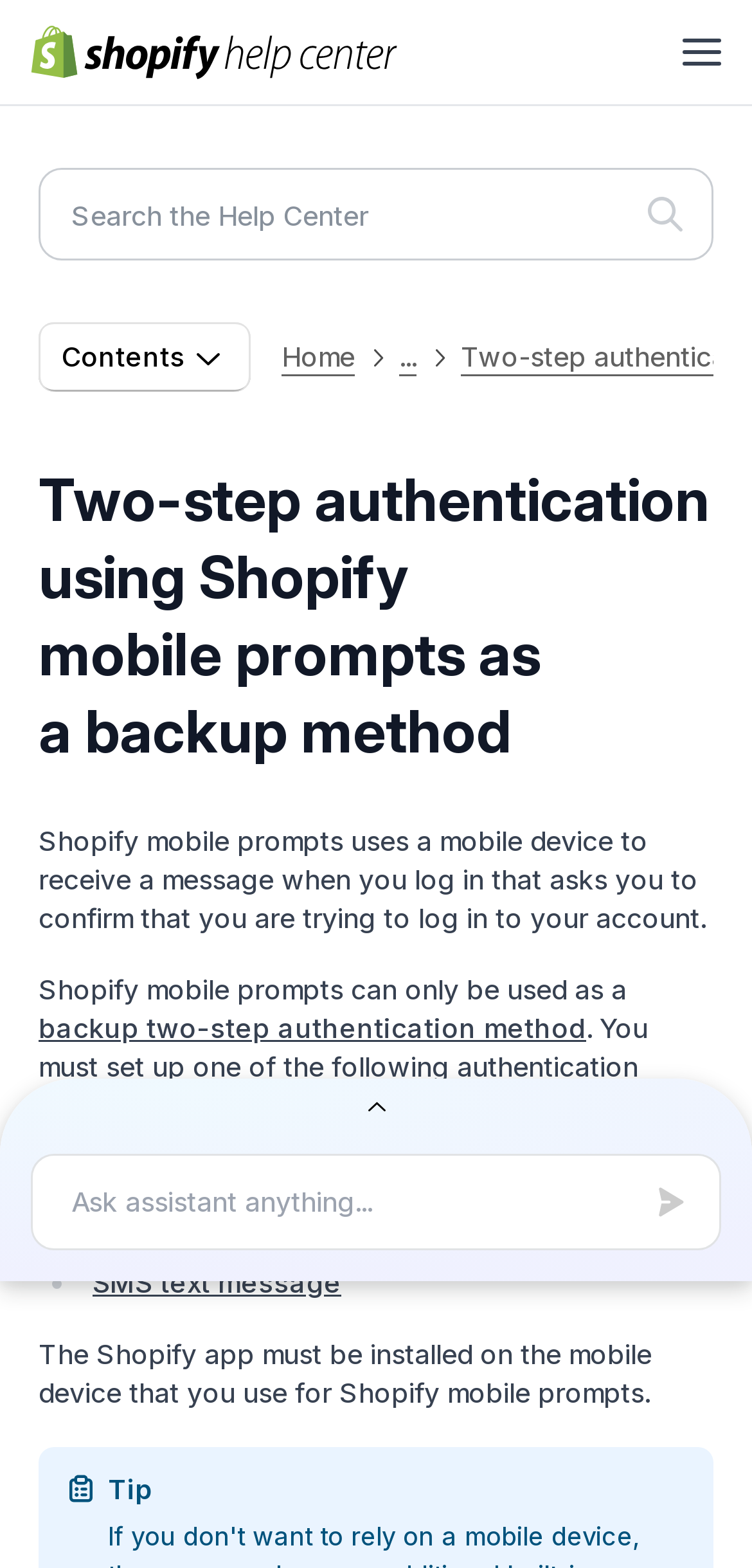Locate the bounding box of the UI element described by: "Authenticator app" in the given webpage screenshot.

[0.123, 0.74, 0.446, 0.761]